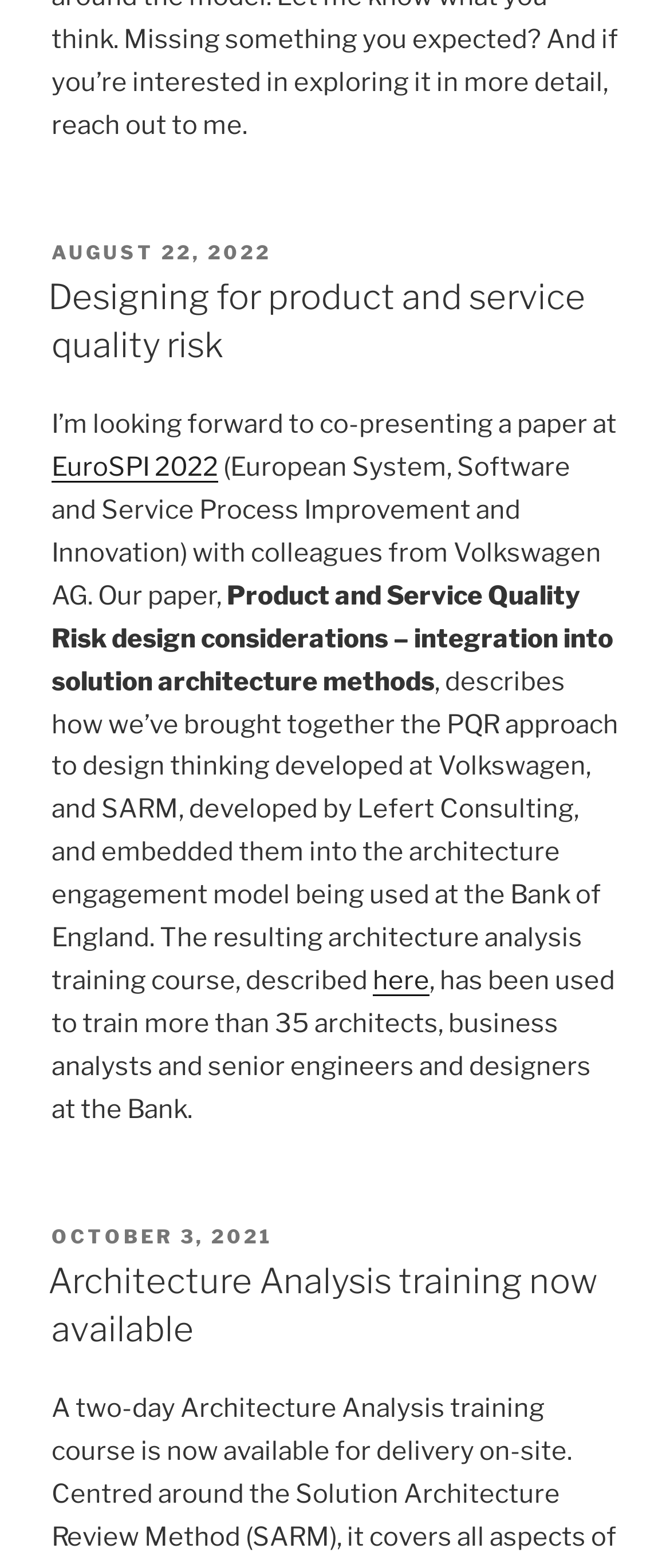Please answer the following query using a single word or phrase: 
What is the name of the conference mentioned in the first article?

EuroSPI 2022